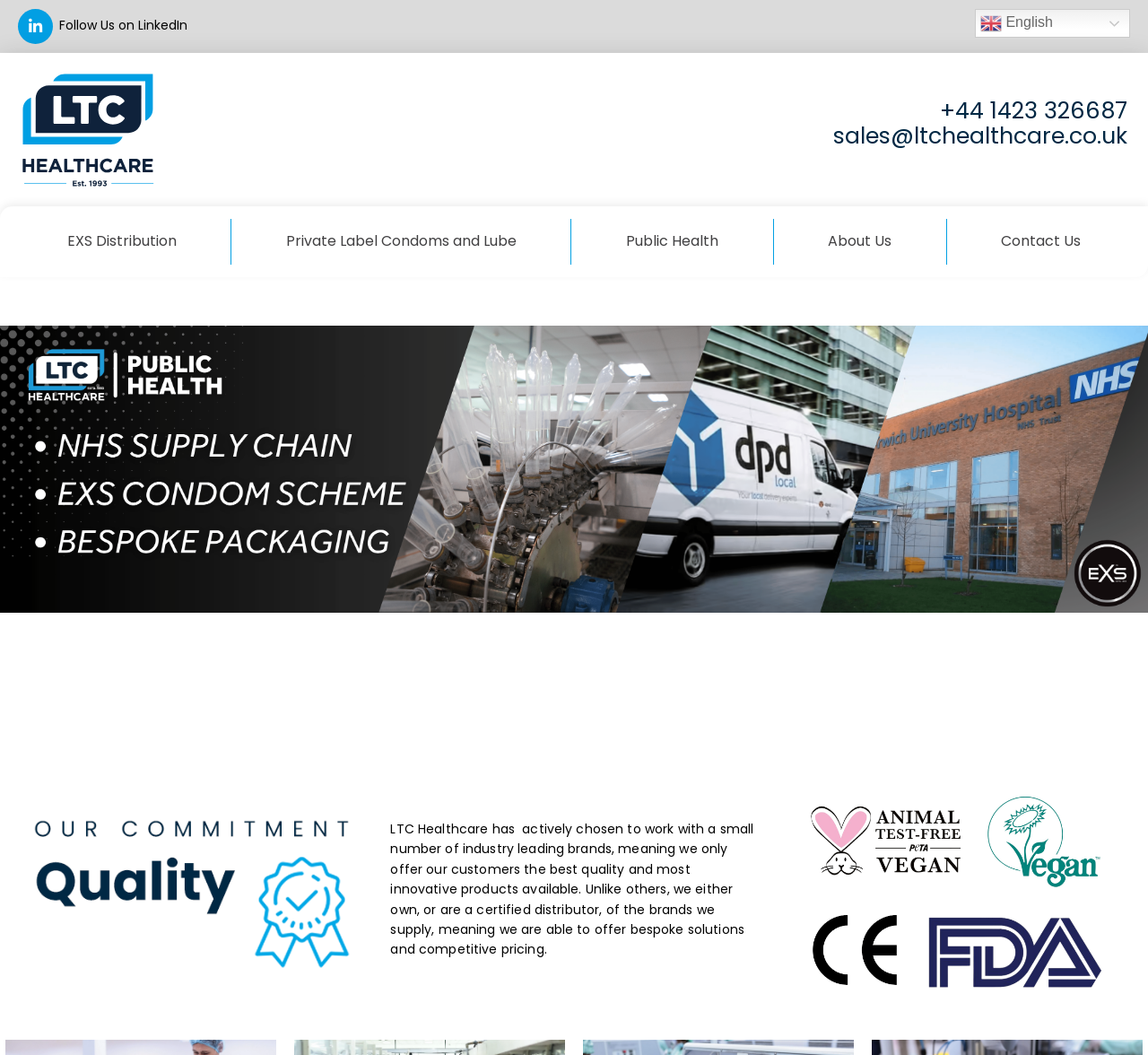Find the bounding box coordinates of the element to click in order to complete this instruction: "Contact LTC Healthcare via phone". The bounding box coordinates must be four float numbers between 0 and 1, denoted as [left, top, right, bottom].

[0.819, 0.09, 0.982, 0.12]